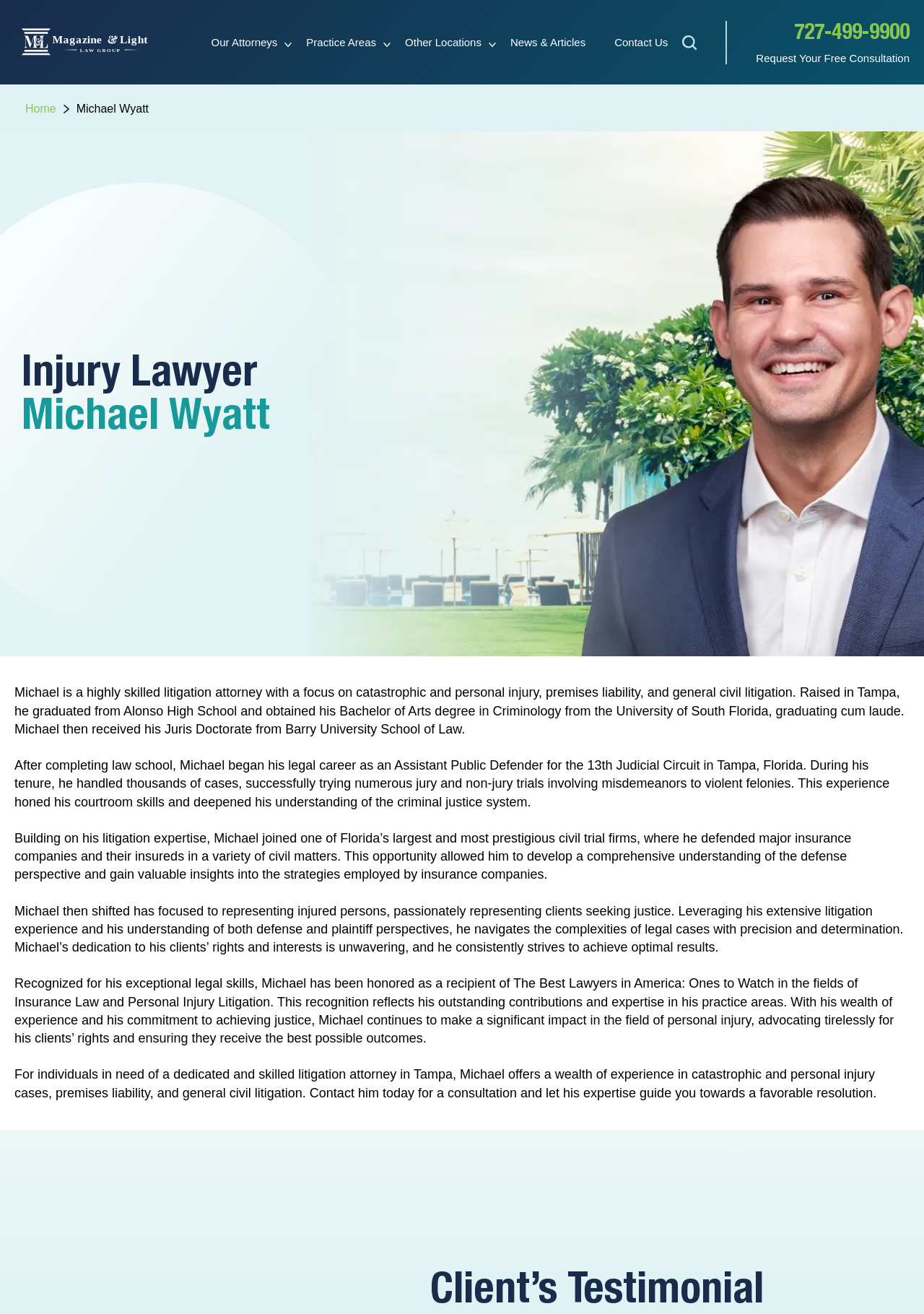Use a single word or phrase to answer the question: 
What is the focus of Michael Wyatt's litigation practice?

Catastrophic and personal injury